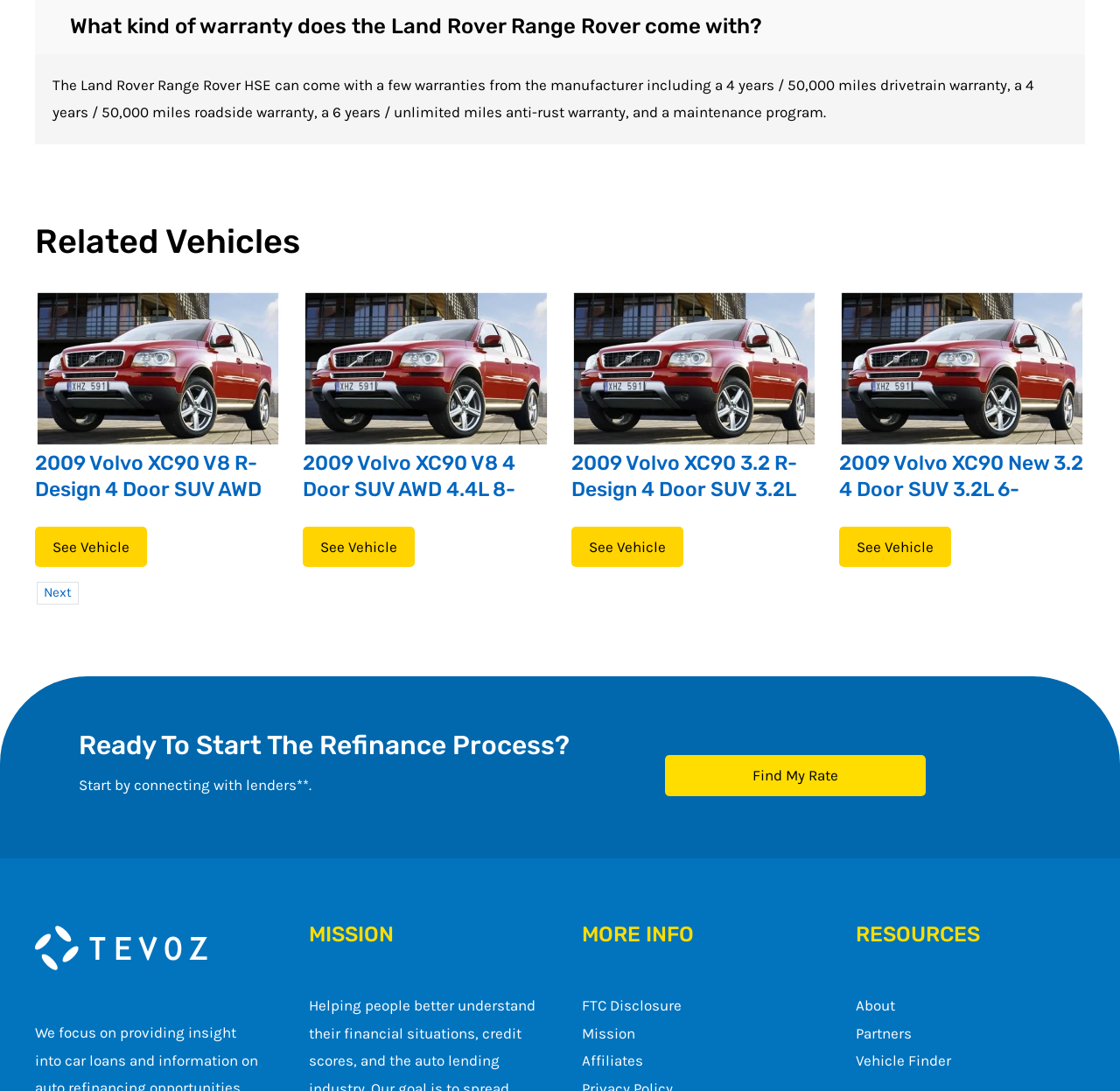What kind of vehicle is described on this webpage?
Look at the webpage screenshot and answer the question with a detailed explanation.

The webpage describes the Land Rover Range Rover, specifically its warranty information, and also shows related vehicles from Volvo.